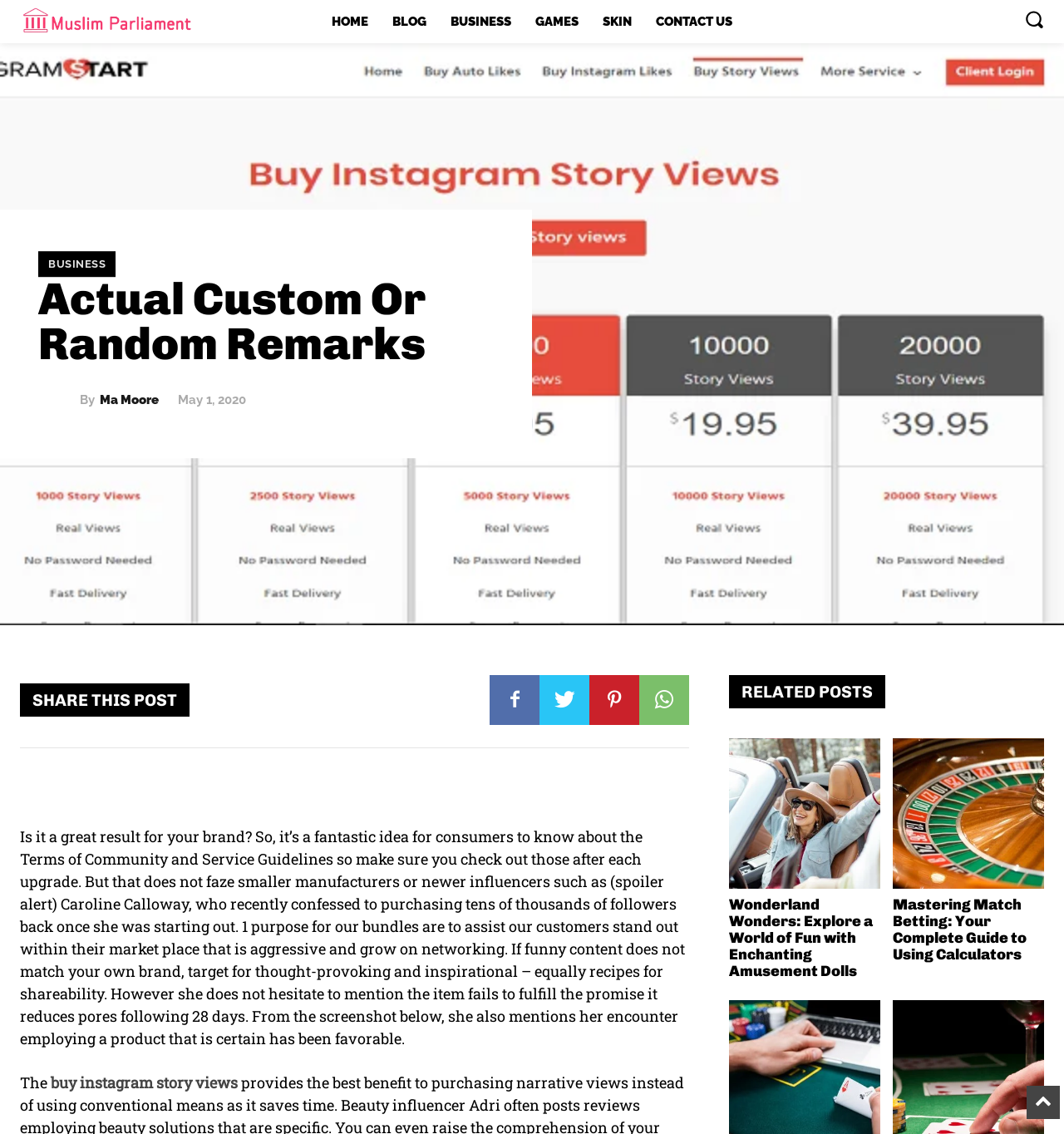Identify the bounding box coordinates of the part that should be clicked to carry out this instruction: "Share this post using the SHARE THIS POST button".

[0.03, 0.61, 0.166, 0.625]